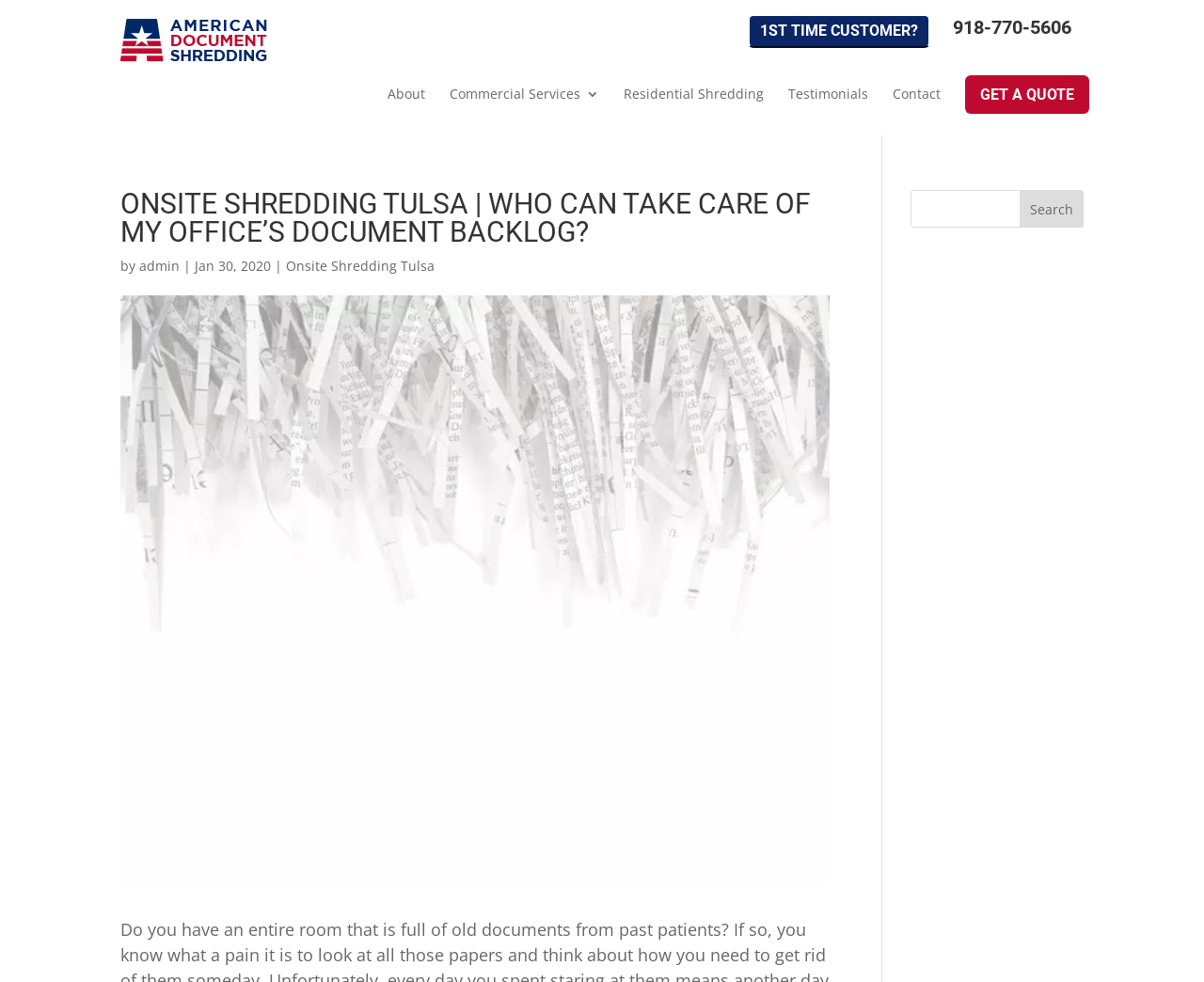Please identify the bounding box coordinates of the element that needs to be clicked to execute the following command: "Call 918-770-5606". Provide the bounding box using four float numbers between 0 and 1, formatted as [left, top, right, bottom].

[0.791, 0.017, 0.89, 0.04]